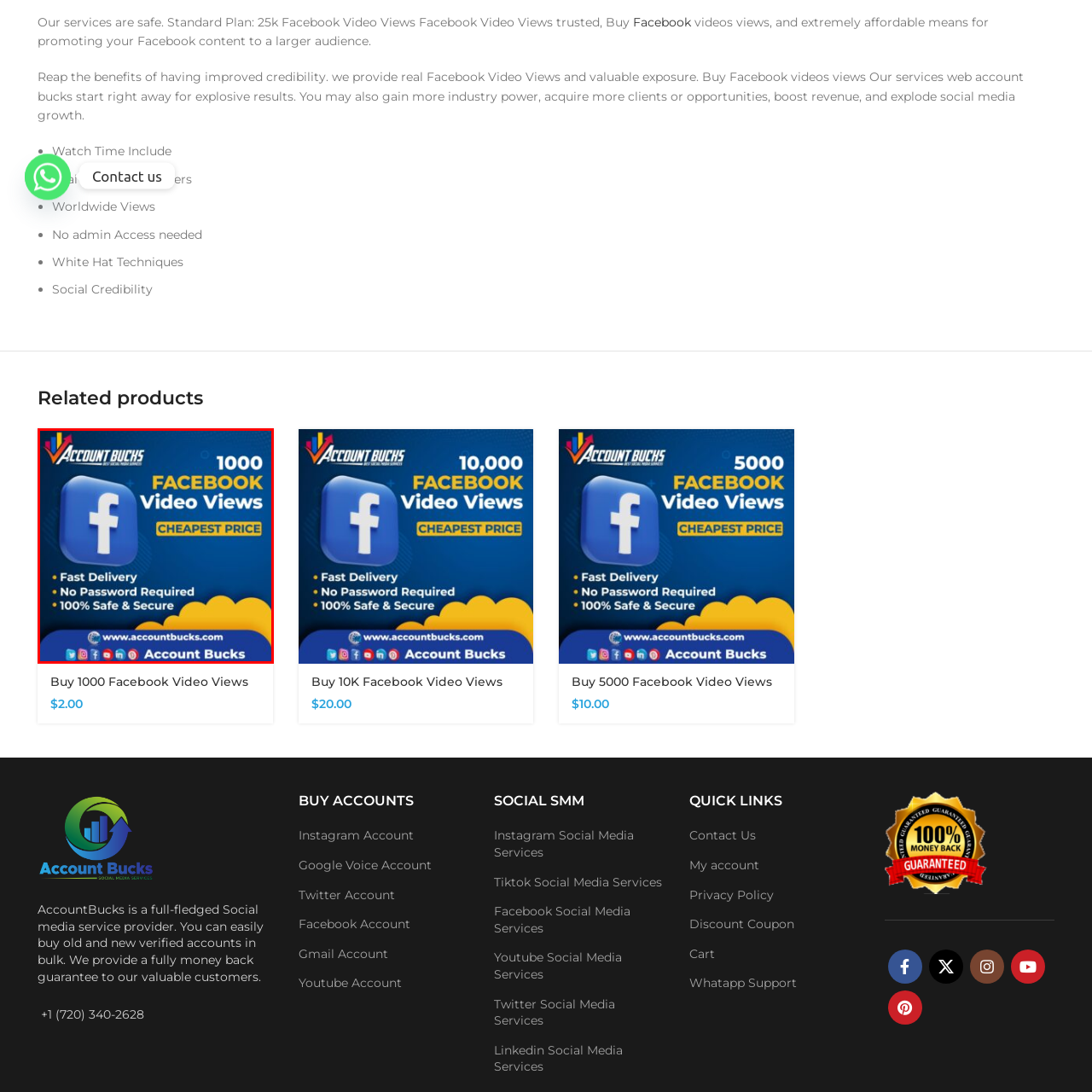Look at the image highlighted by the red boundary and answer the question with a succinct word or phrase:
Is a password required for the service?

No